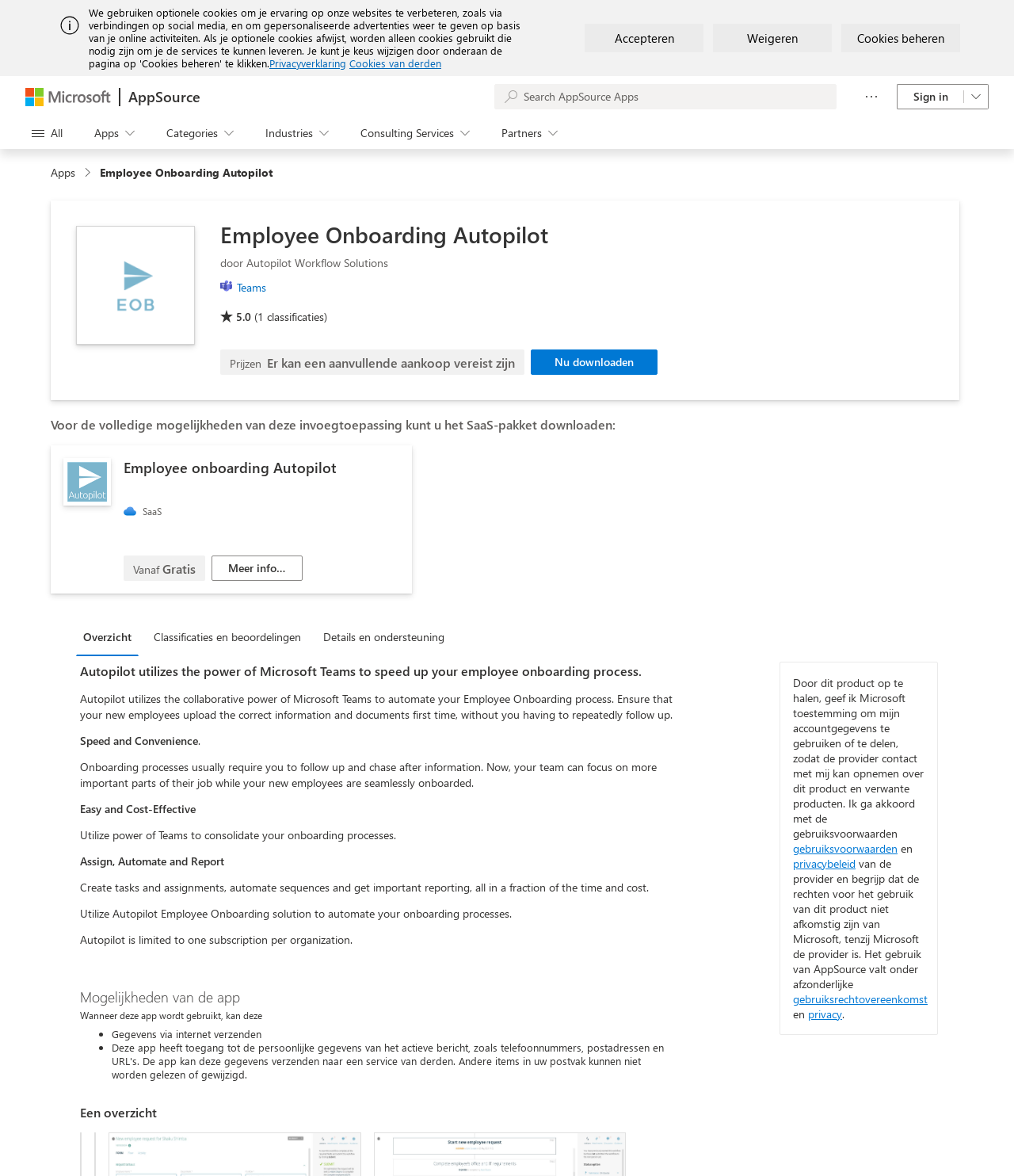Determine the coordinates of the bounding box for the clickable area needed to execute this instruction: "Check the 'Privacy Policy'".

None